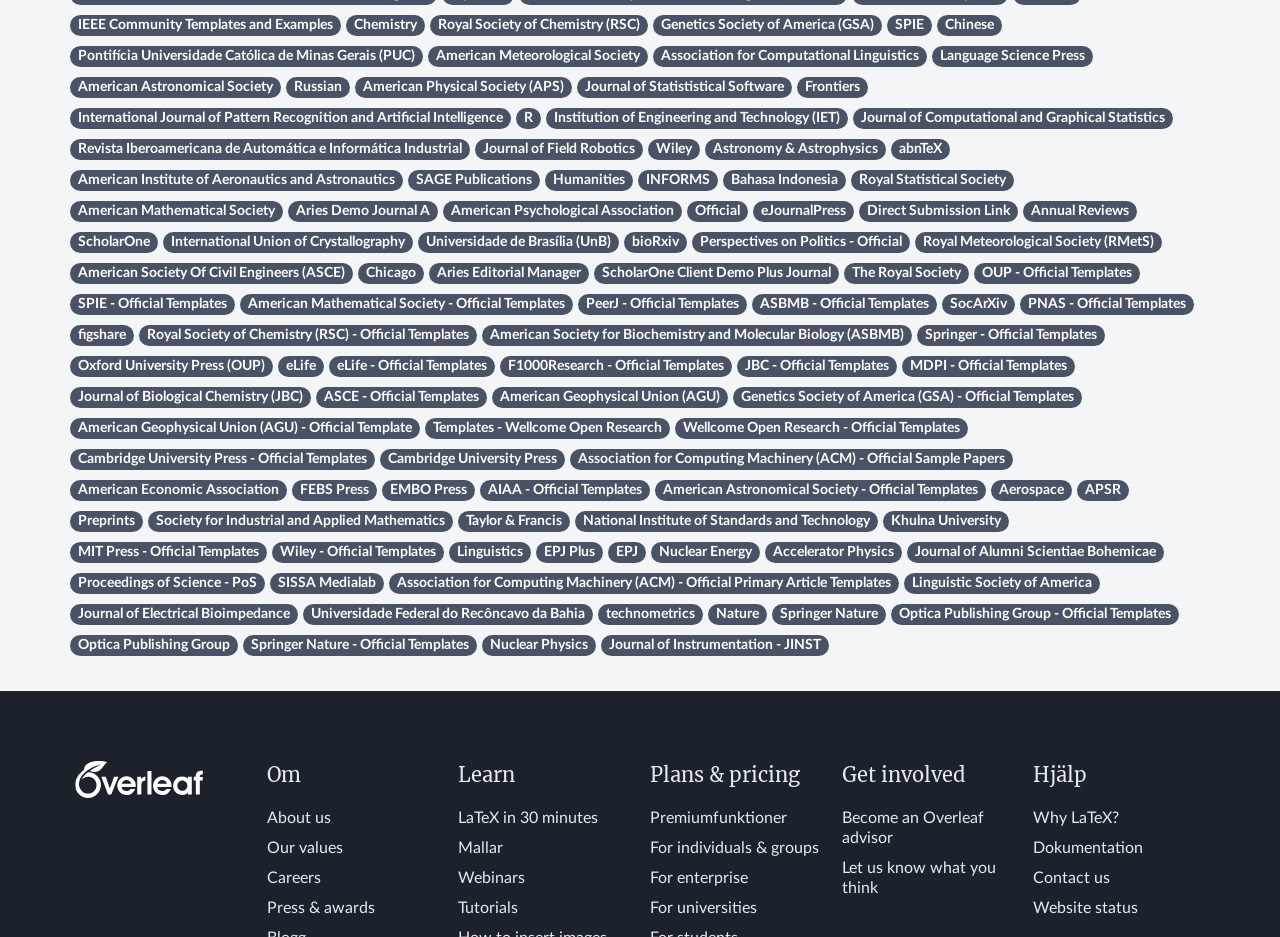What is the last link on the webpage?
Please provide a single word or phrase answer based on the image.

AIAA - Official Templates